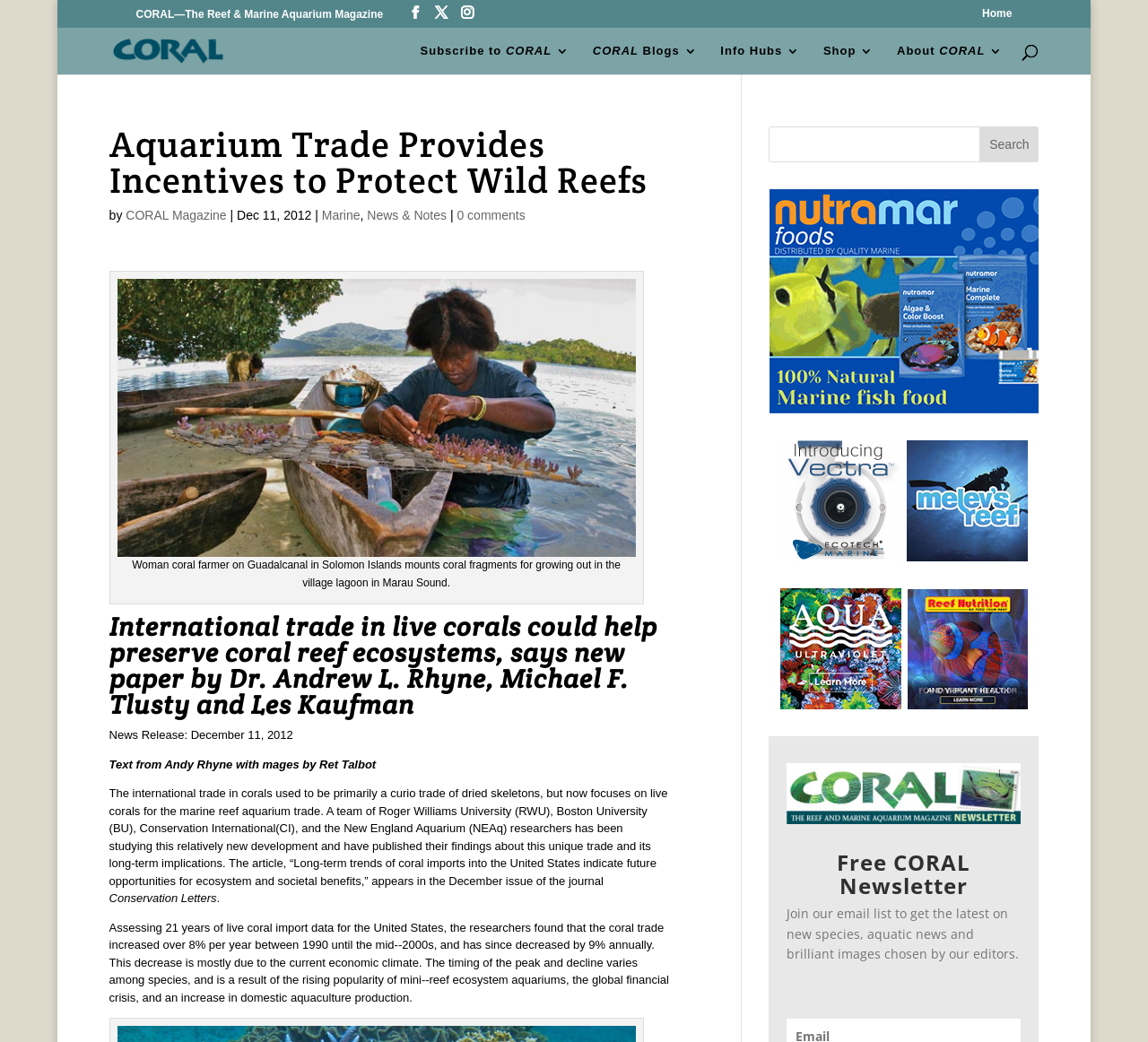Please locate the bounding box coordinates of the element that should be clicked to achieve the given instruction: "Subscribe to CORAL".

[0.366, 0.043, 0.496, 0.071]